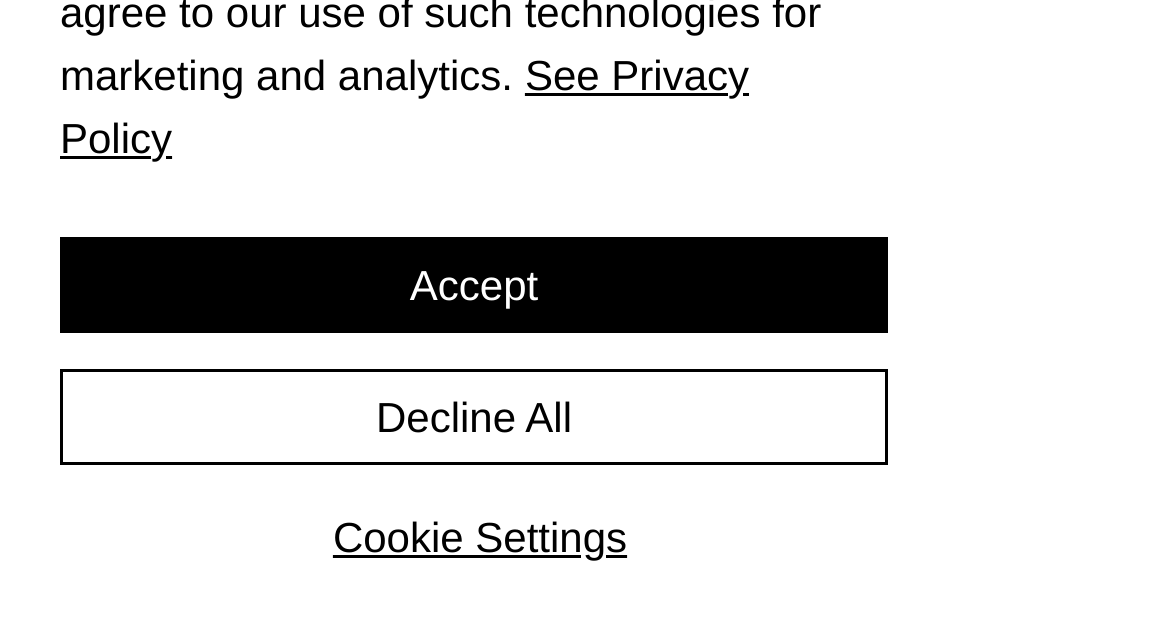Specify the bounding box coordinates (top-left x, top-left y, bottom-right x, bottom-right y) of the UI element in the screenshot that matches this description: Accept

[0.051, 0.371, 0.759, 0.521]